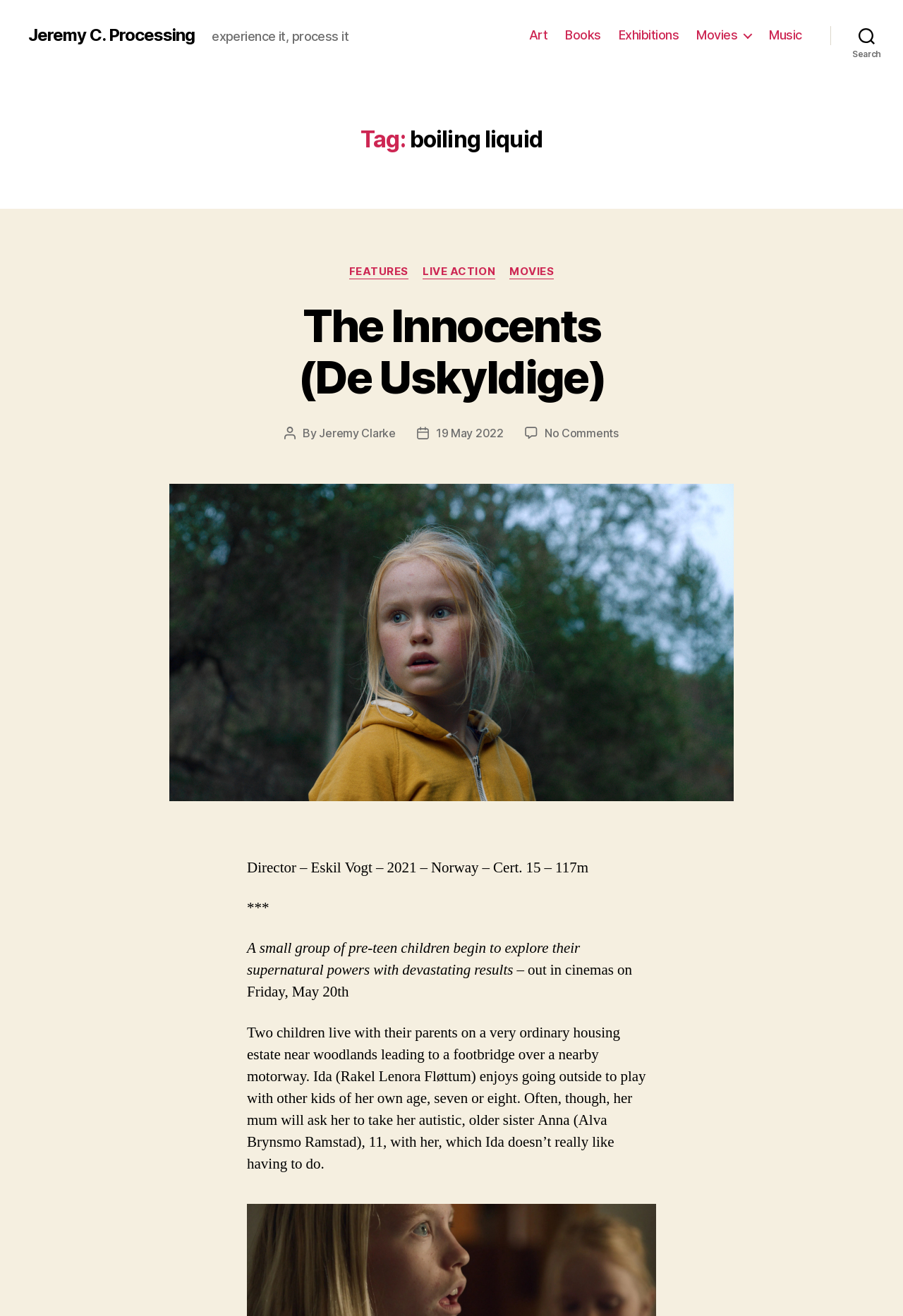Using the provided element description "The Innocents (De Uskyldige)", determine the bounding box coordinates of the UI element.

[0.33, 0.227, 0.67, 0.307]